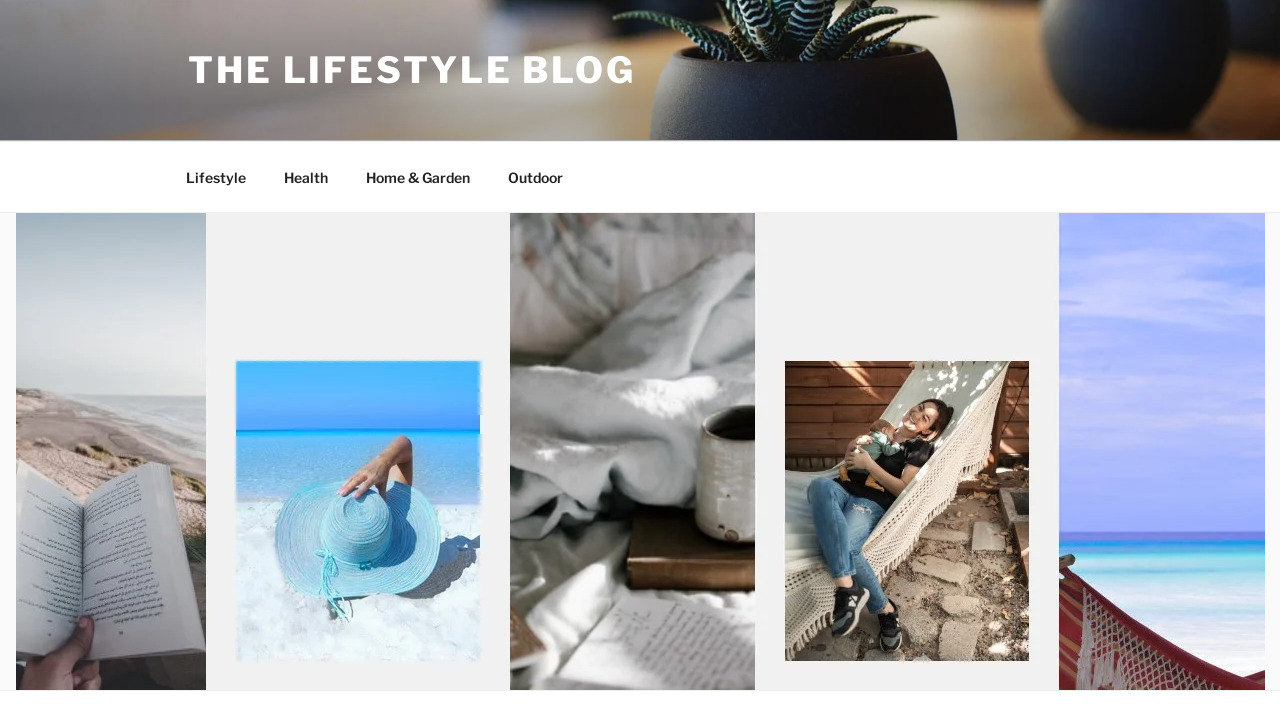How many categories are in the top menu?
Give a detailed response to the question by analyzing the screenshot.

By examining the navigation menu, I can see that there are four categories: Lifestyle, Health, Home & Garden, and Outdoor.